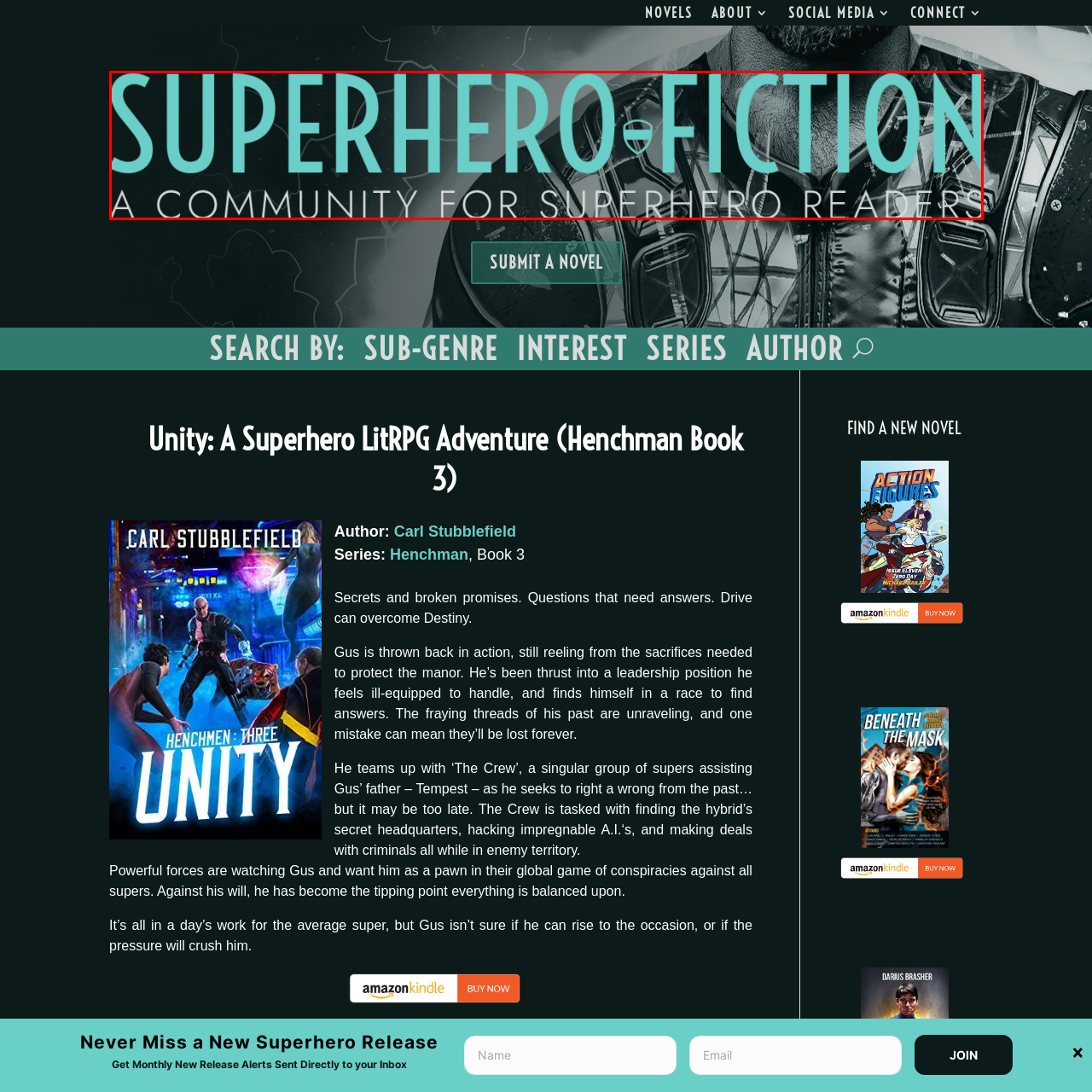Focus on the image outlined in red and offer a detailed answer to the question below, relying on the visual elements in the image:
What is the purpose of the community?

The tagline 'A COMMUNITY FOR SUPERHERO READERS' suggests that the community is tailored for enthusiasts of superhero narratives, providing a collaborative space for them to share and discuss their interests.